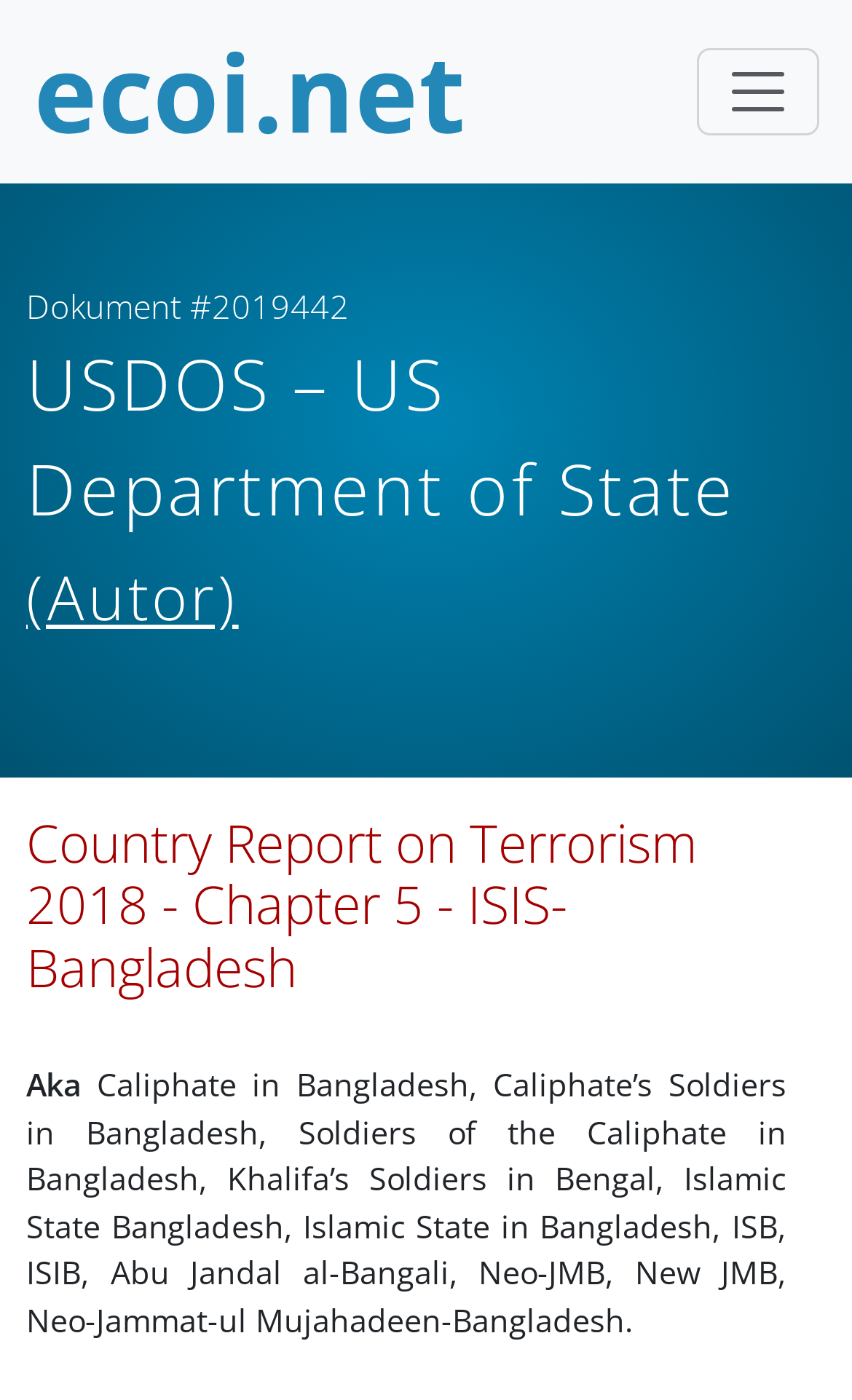What is the title of the report?
We need a detailed and meticulous answer to the question.

I found the answer by looking at the heading element with the text 'Country Report on Terrorism 2018 - Chapter 5 - ISIS-Bangladesh' which is the title of the report.